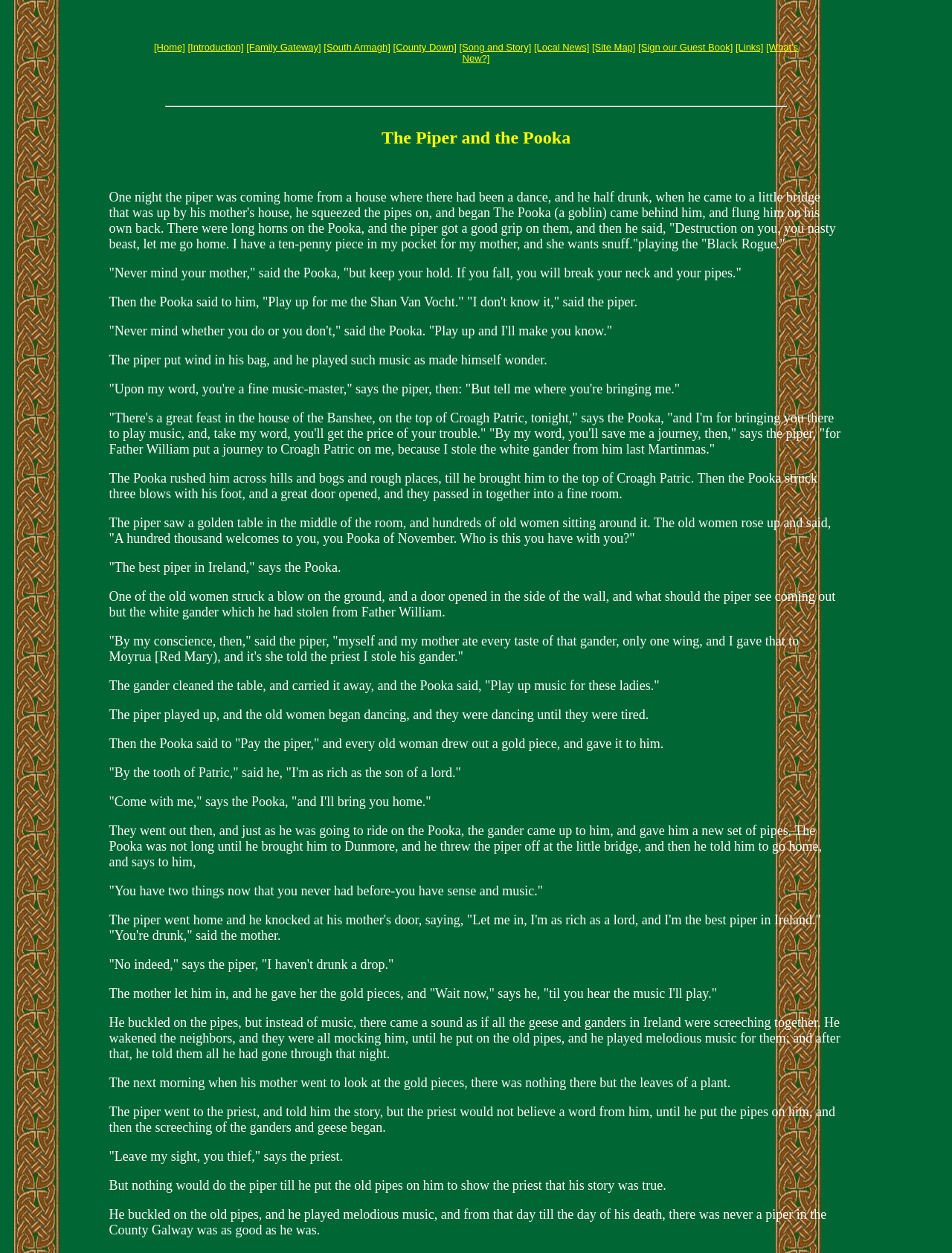Find the bounding box coordinates corresponding to the UI element with the description: "[Site Map]". The coordinates should be formatted as [left, top, right, bottom], with values as floats between 0 and 1.

[0.622, 0.033, 0.668, 0.042]